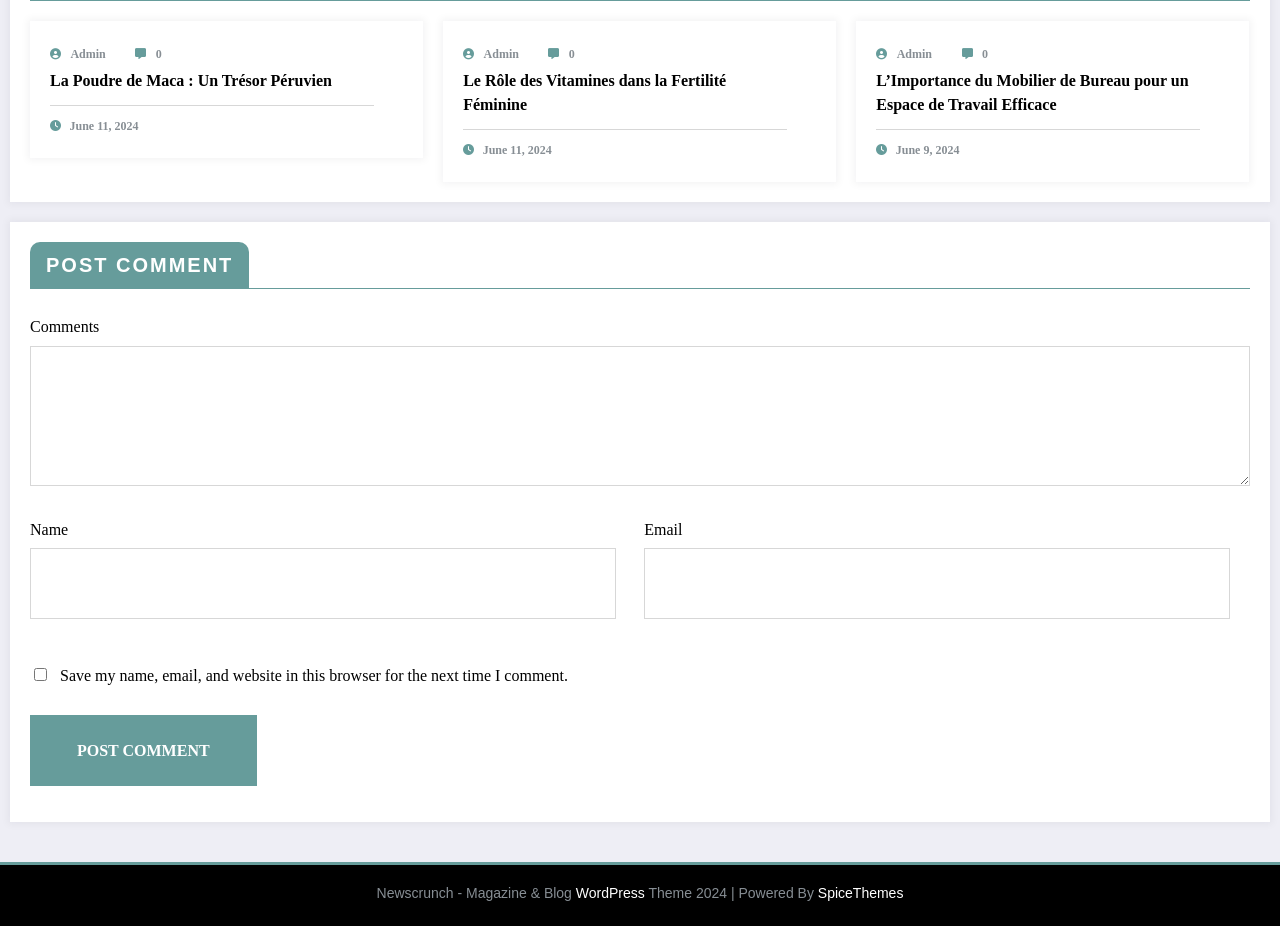What is the date of the second article?
Examine the image closely and answer the question with as much detail as possible.

I found the date of the second article by looking at the link element with the text 'June 11, 2024' inside the second article element.